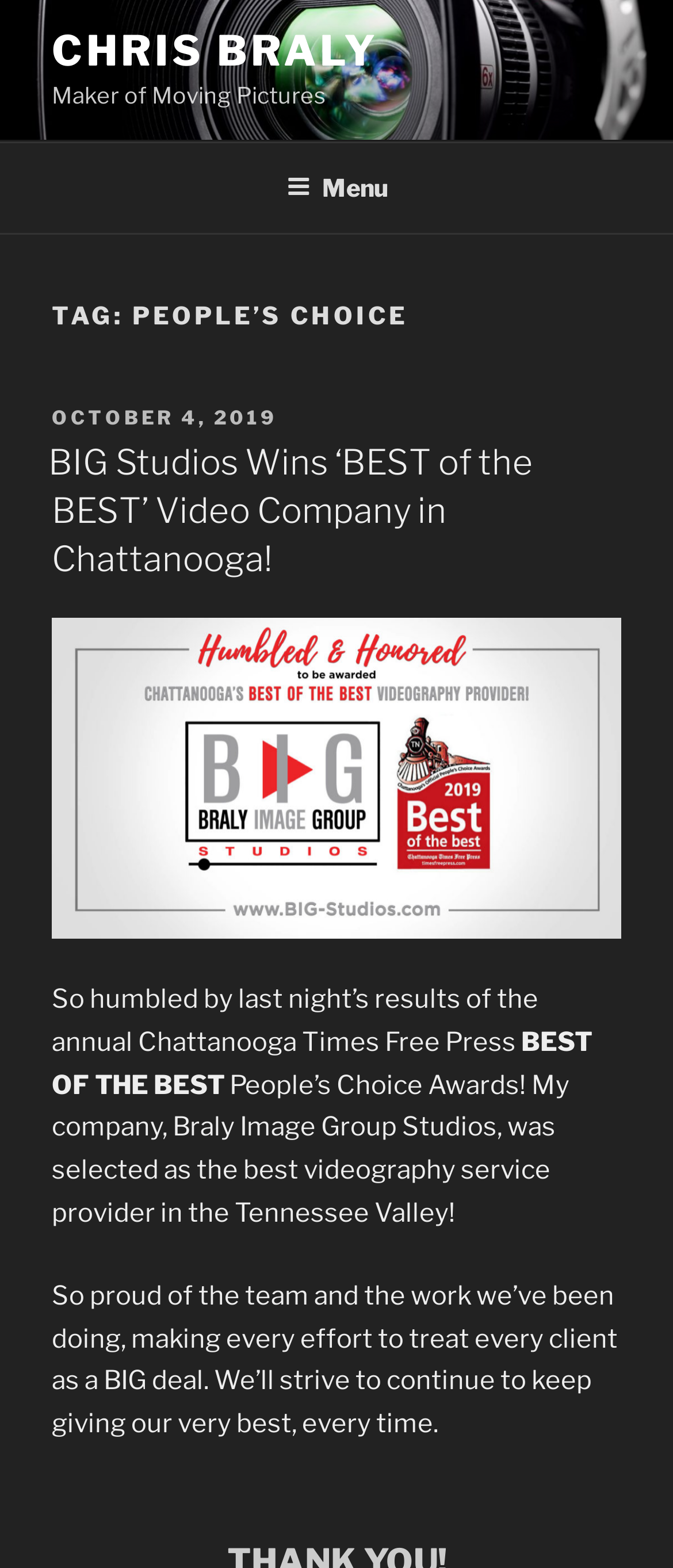Provide a brief response to the question using a single word or phrase: 
When was the award posted?

October 4, 2019